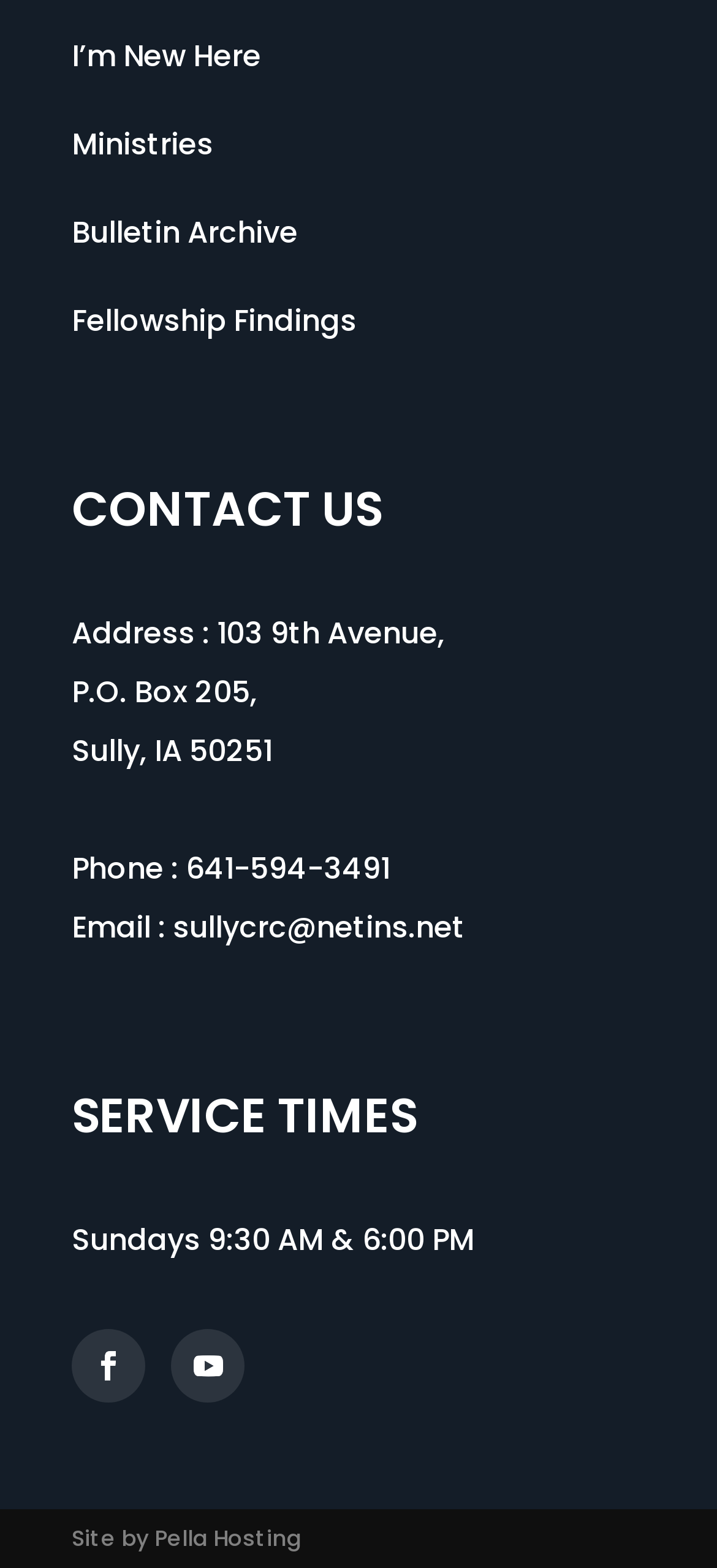Based on the element description Overview, identify the bounding box of the UI element in the given webpage screenshot. The coordinates should be in the format (top-left x, top-left y, bottom-right x, bottom-right y) and must be between 0 and 1.

None